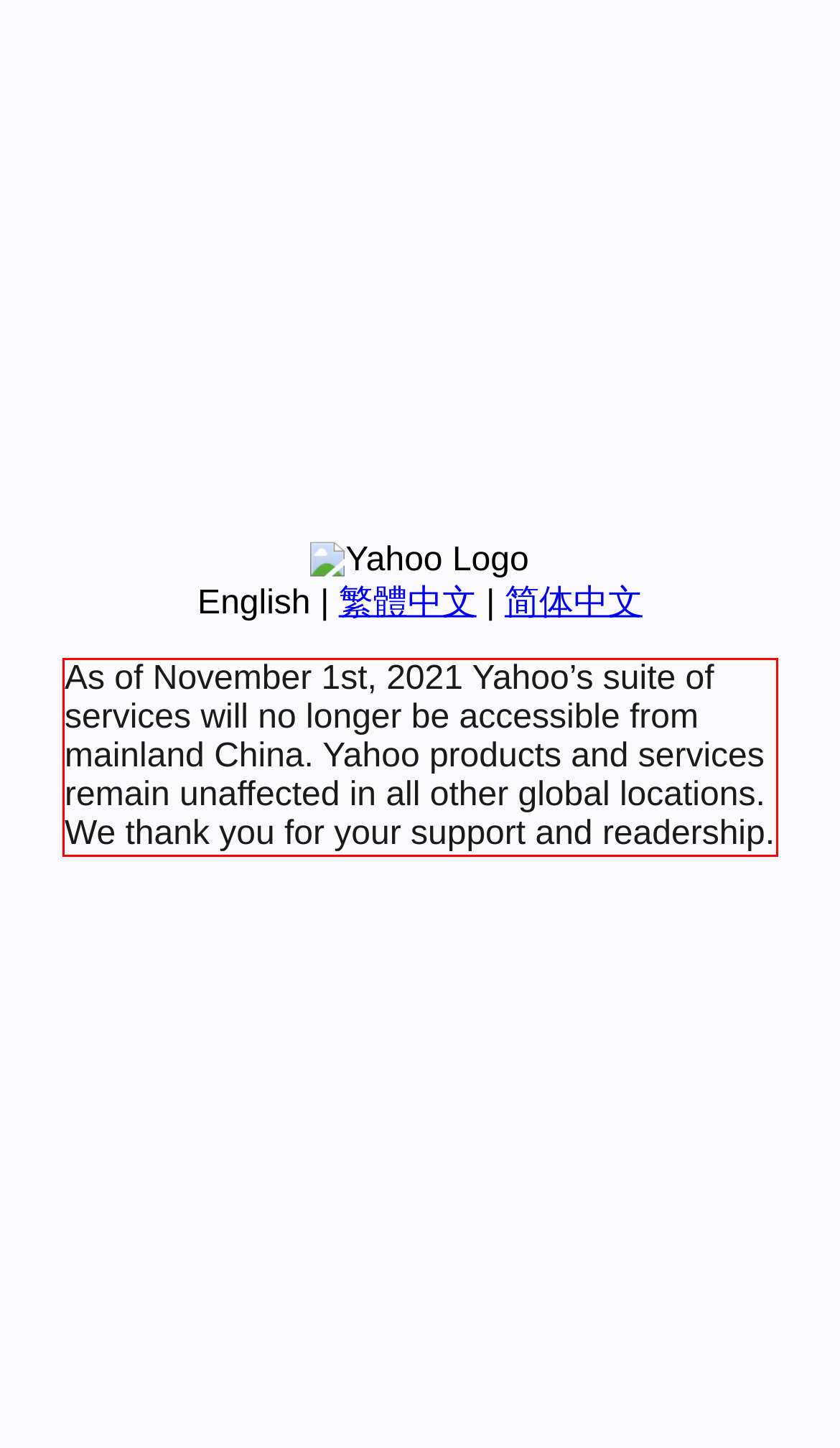You are provided with a screenshot of a webpage that includes a UI element enclosed in a red rectangle. Extract the text content inside this red rectangle.

As of November 1st, 2021 Yahoo’s suite of services will no longer be accessible from mainland China. Yahoo products and services remain unaffected in all other global locations. We thank you for your support and readership.